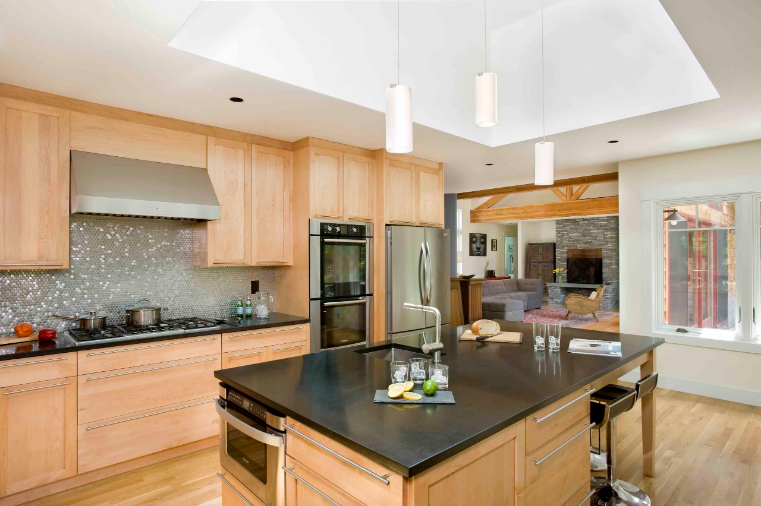Provide a thorough description of what you see in the image.

The image showcases a modern kitchen designed with a warm and inviting aesthetic. Prominent features include sleek, light wood cabinetry complemented by a striking dark countertop, which serves as both a functional workspace and a gathering area. The kitchen island is adorned with simple decor, including a few refreshing fruits and glasses, suggesting a space perfect for entertaining or casual dining.

Illuminated by elegant pendant lights, the area is bright and airy, with a unique coffered ceiling that adds architectural interest. The backsplash is adorned with shimmering tiles that catch the light, enhancing the contemporary feel. Appliances, including a stainless-steel refrigerator and double oven, blend seamlessly into the design, while the gas stovetop hints at culinary adventures. To the rear, an inviting living area with a cozy fireplace is visible, creating a seamless flow between cooking and relaxation spaces. Overall, this kitchen encapsulates modern living, balancing style with practicality.